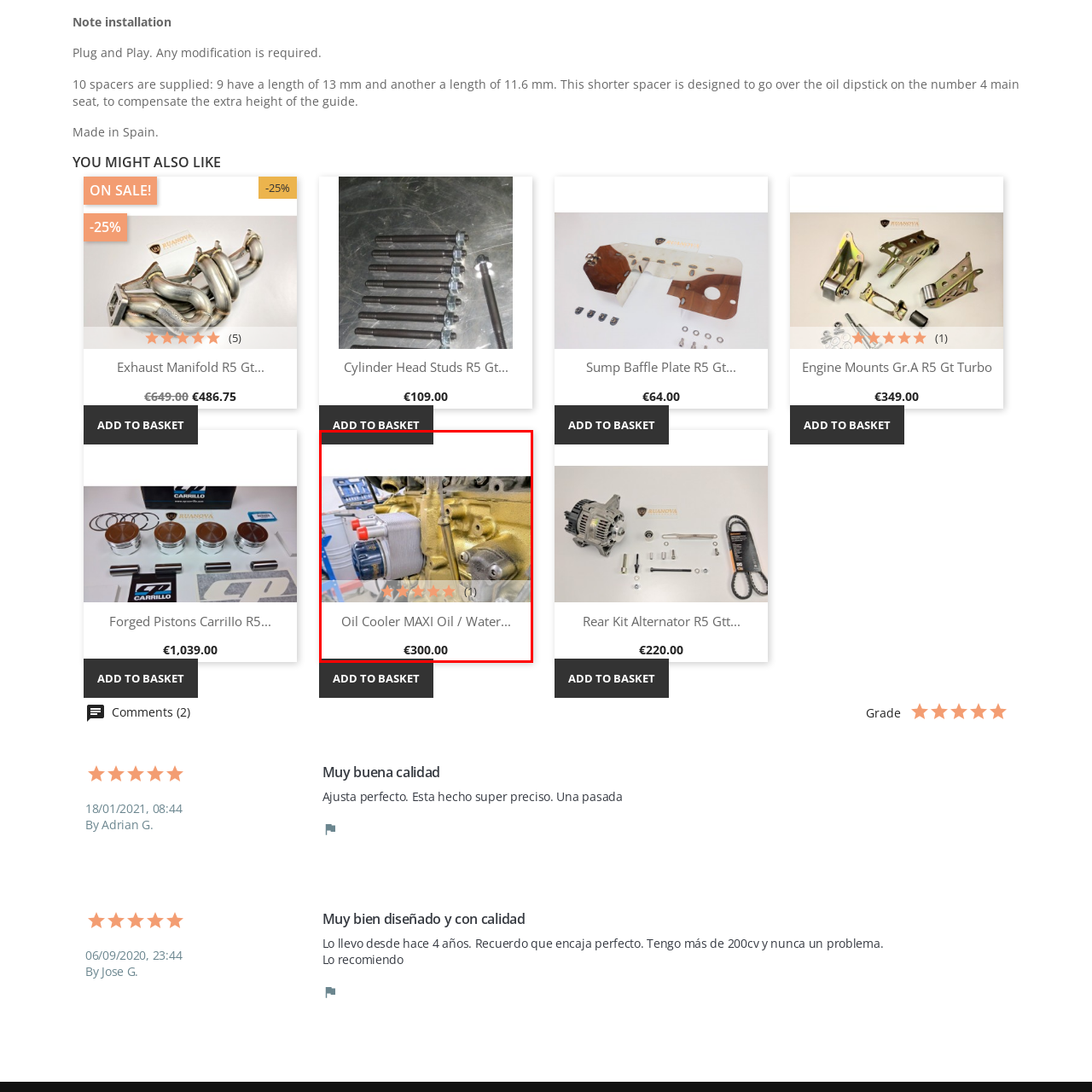Observe the image encased in the red box and deliver an in-depth response to the subsequent question by interpreting the details within the image:
What is the background setting of the image?

The caption describes the background of the image as a workshop setting, suggesting the practical application of the Oil Cooler MAXI Oil / Water in automotive settings.